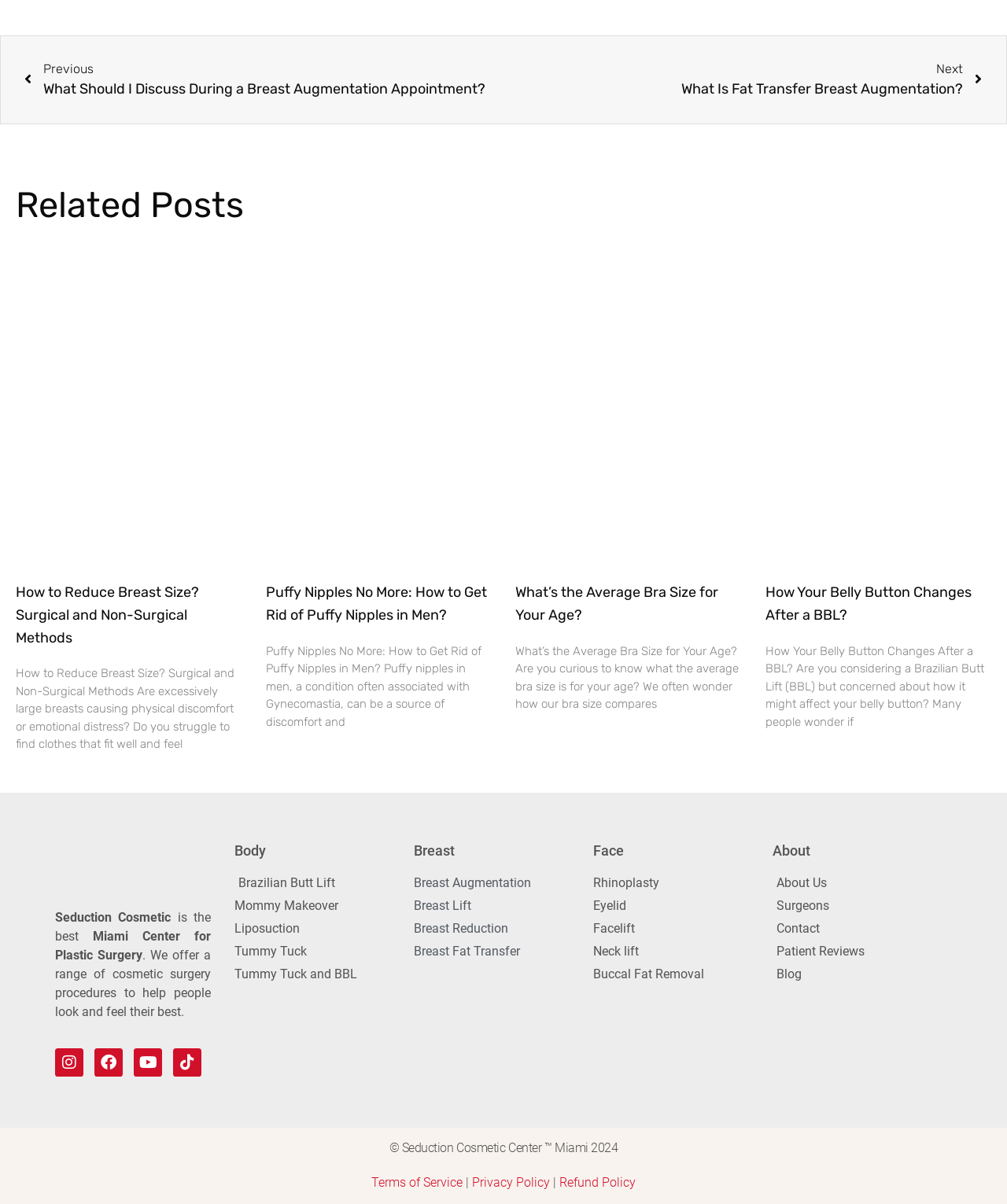Kindly determine the bounding box coordinates of the area that needs to be clicked to fulfill this instruction: "Click on the 'How to Reduce Breast Size?' link".

[0.016, 0.224, 0.24, 0.463]